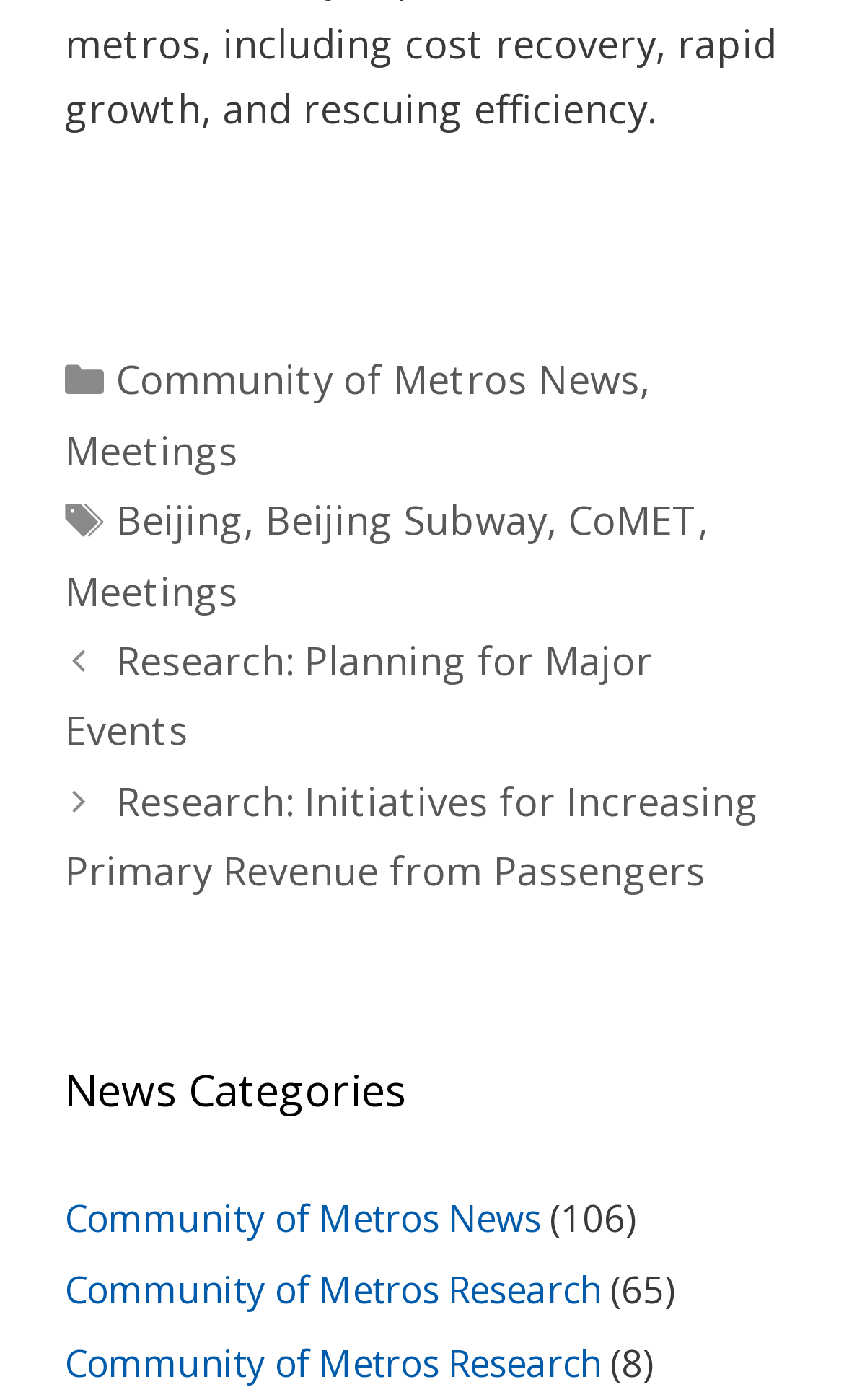Find the bounding box of the UI element described as follows: "Meetings".

[0.077, 0.403, 0.282, 0.44]